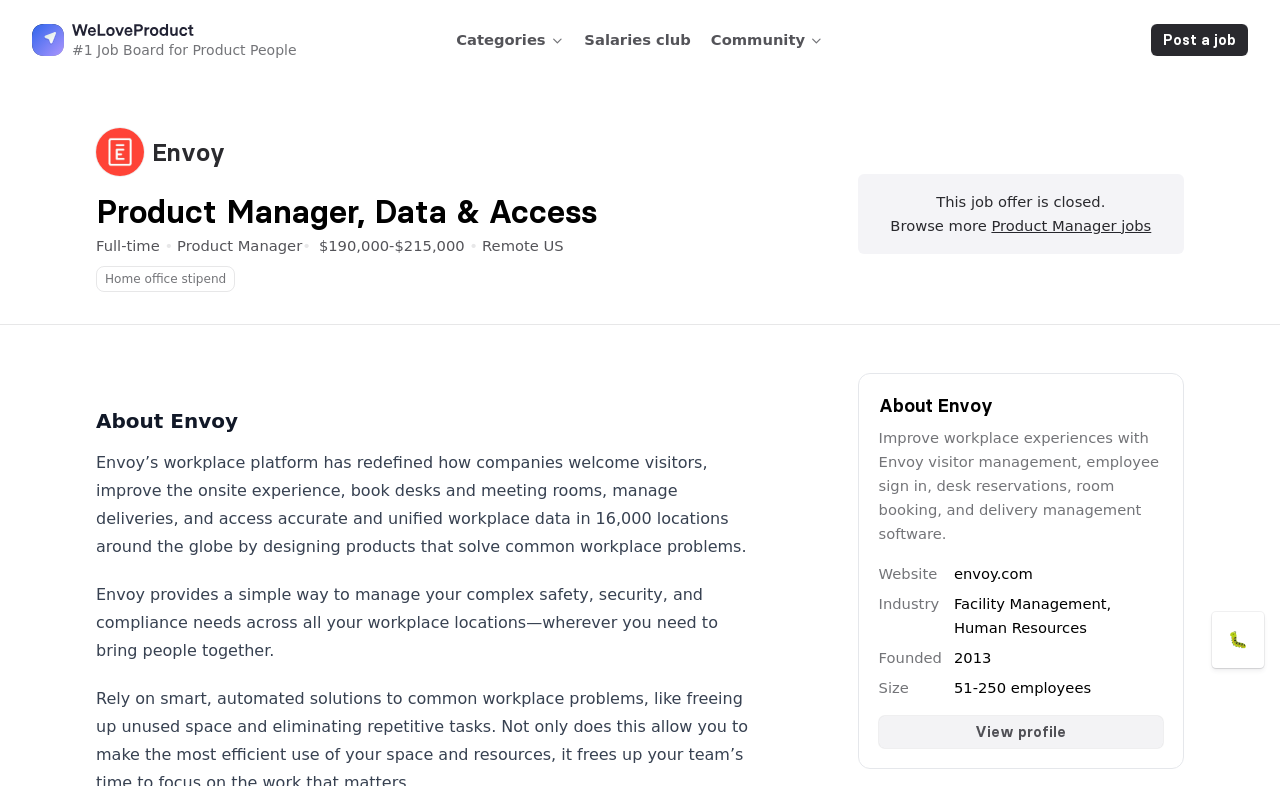Locate the bounding box coordinates of the segment that needs to be clicked to meet this instruction: "Click the Bernhard Bock link".

None